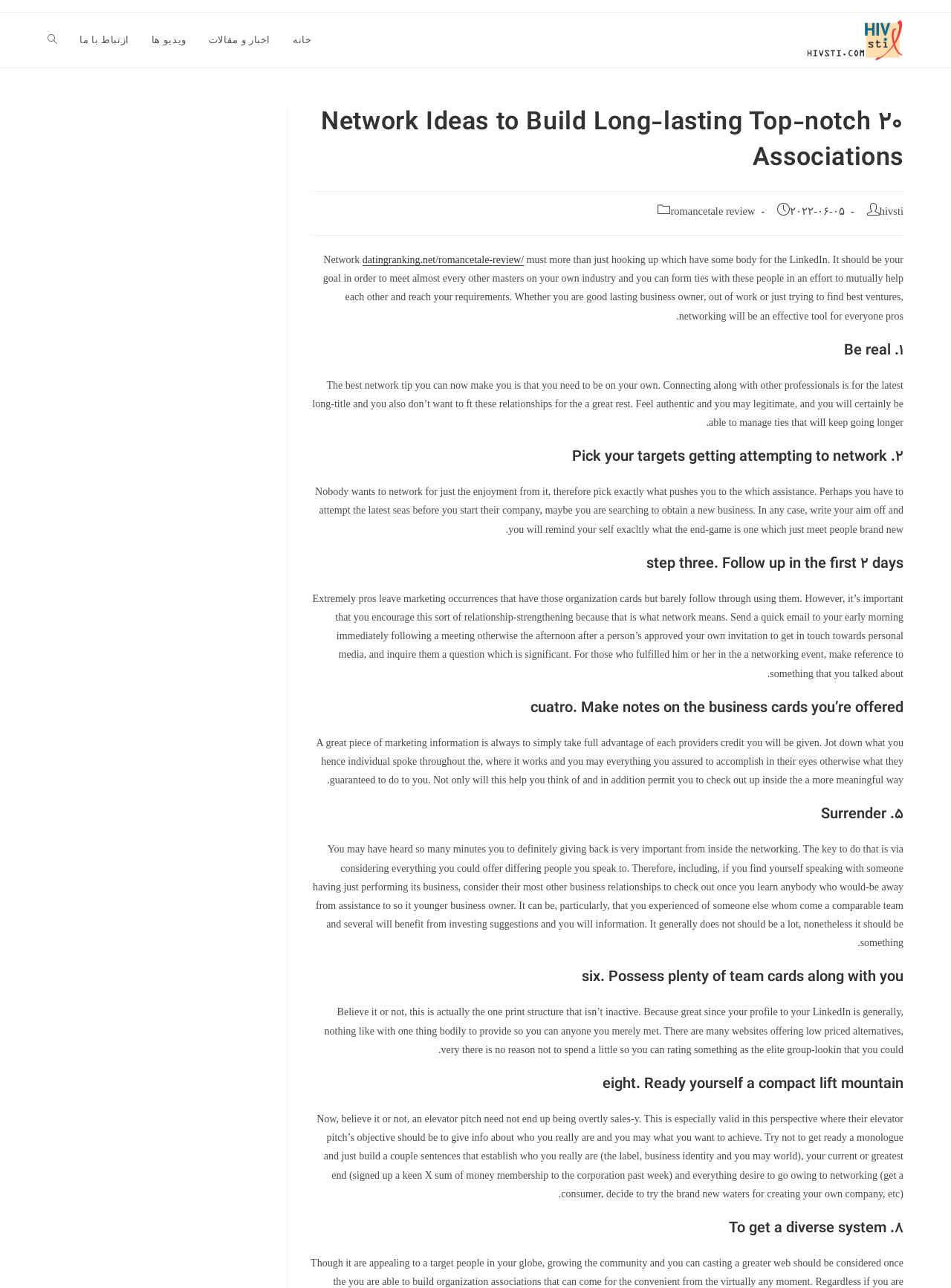Show the bounding box coordinates for the HTML element described as: "visit official WWT site".

None